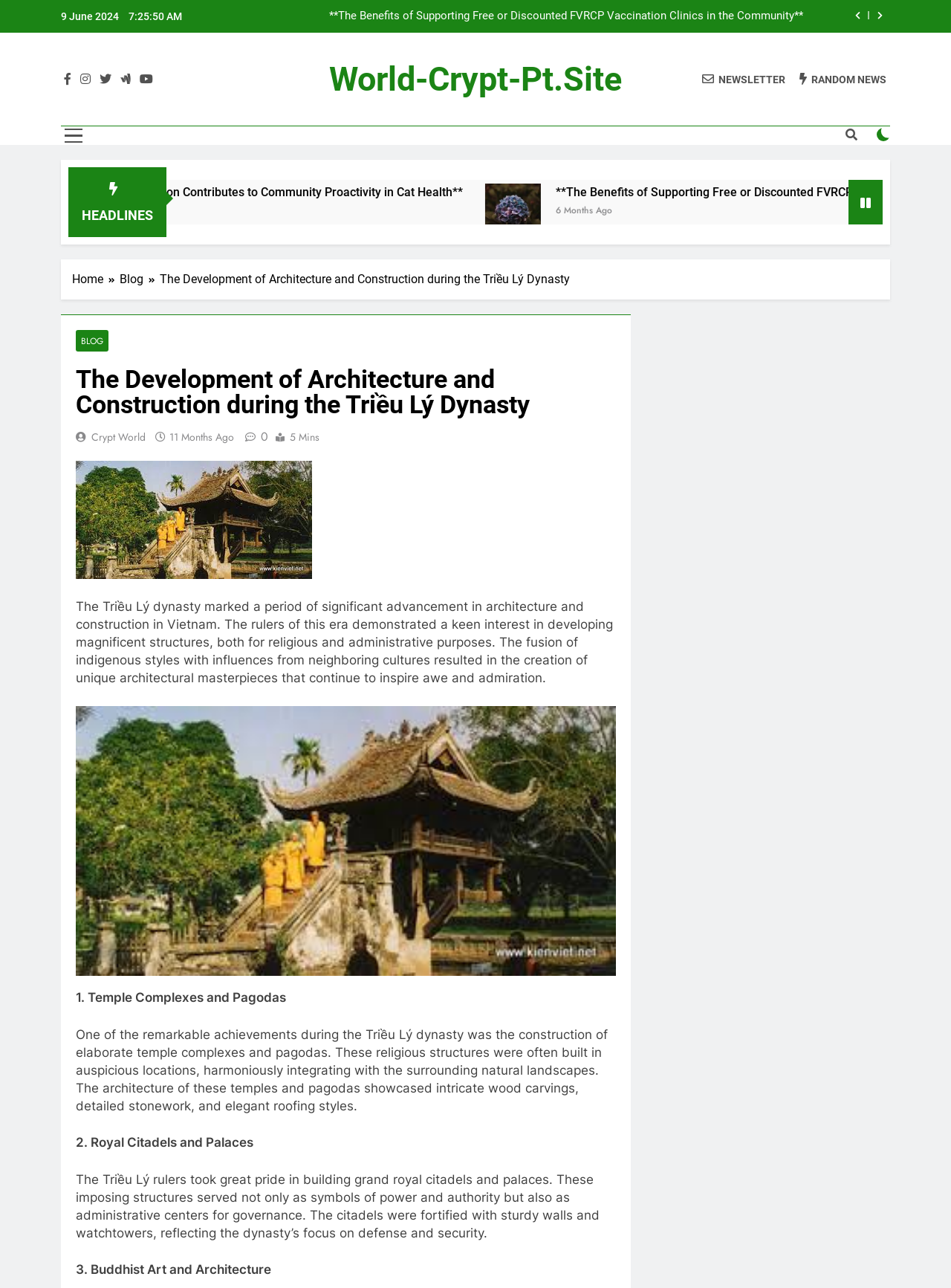How many images are there in the article?
Answer with a single word or phrase, using the screenshot for reference.

2